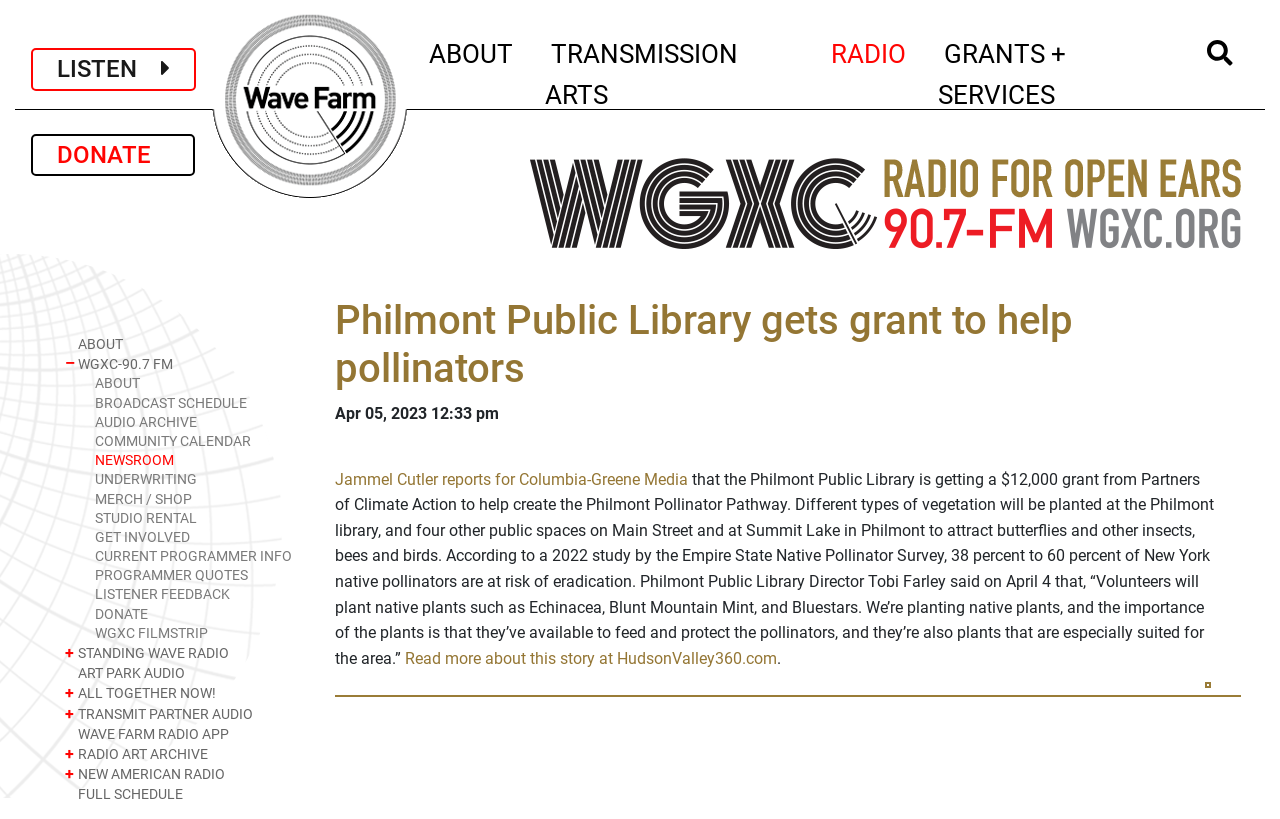Offer a thorough description of the webpage.

The webpage is about Wave Farm, a radio station, and features a news article about the Philmont Public Library receiving a grant to help pollinators. At the top of the page, there are several links, including "LISTEN", "DONATE", and the Wave Farm logo, which is an image. Below these links, there is a navigation menu with options like "ABOUT", "TRANSMISSION ARTS", "RADIO", and "GRANTS + SERVICES".

On the left side of the page, there is a vertical menu with links to various sections of the website, including "BROADCAST SCHEDULE", "AUDIO ARCHIVE", "COMMUNITY CALENDAR", and "NEWSROOM". This menu is quite long and takes up a significant portion of the page.

The main content of the page is the news article, which is headed by a title "Philmont Public Library gets grant to help pollinators". Below the title, there is a date and time stamp "Apr 05, 2023 12:33 pm". The article itself is a summary of a news story, which reports on the Philmont Public Library receiving a grant to create a pollinator pathway. The article quotes the library director, Tobi Farley, and provides details on the types of plants that will be planted.

There are two images on the page, one of which is the Wave Farm logo, and the other is an unidentified image. At the bottom of the page, there is a link to read more about the story on HudsonValley360.com.